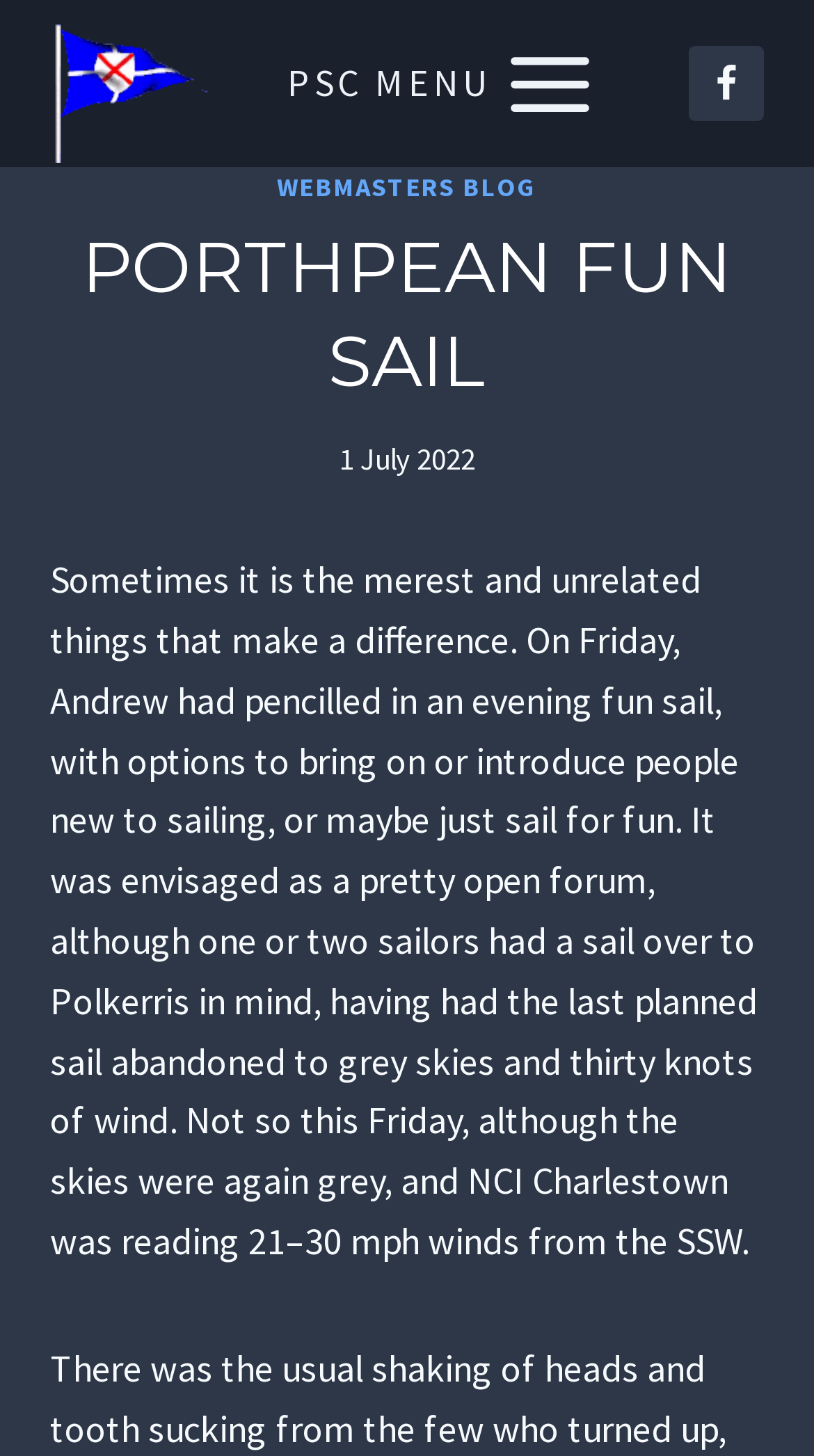Please find and provide the title of the webpage.

PORTHPEAN FUN SAIL